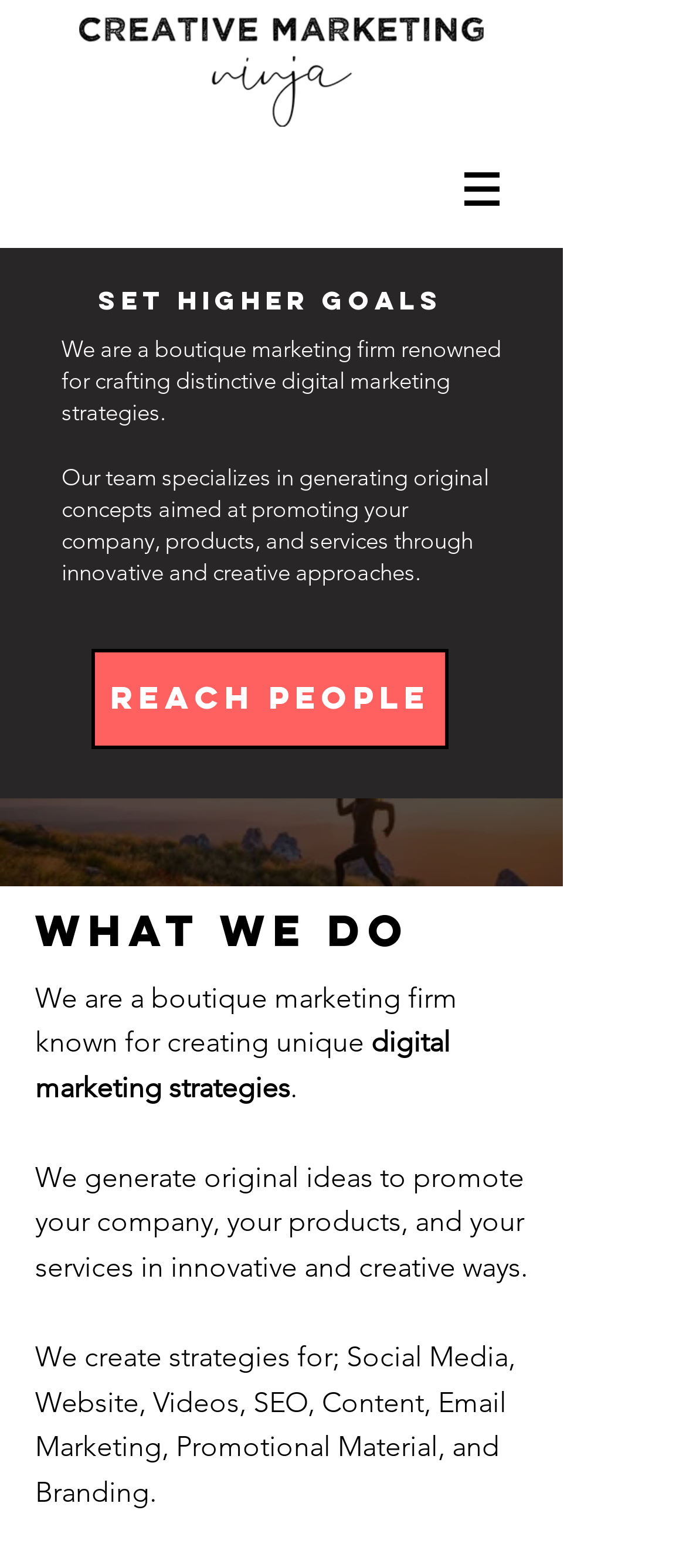Provide a short, one-word or phrase answer to the question below:
What services does Creative Marketing Ninja offer?

Digital marketing strategies